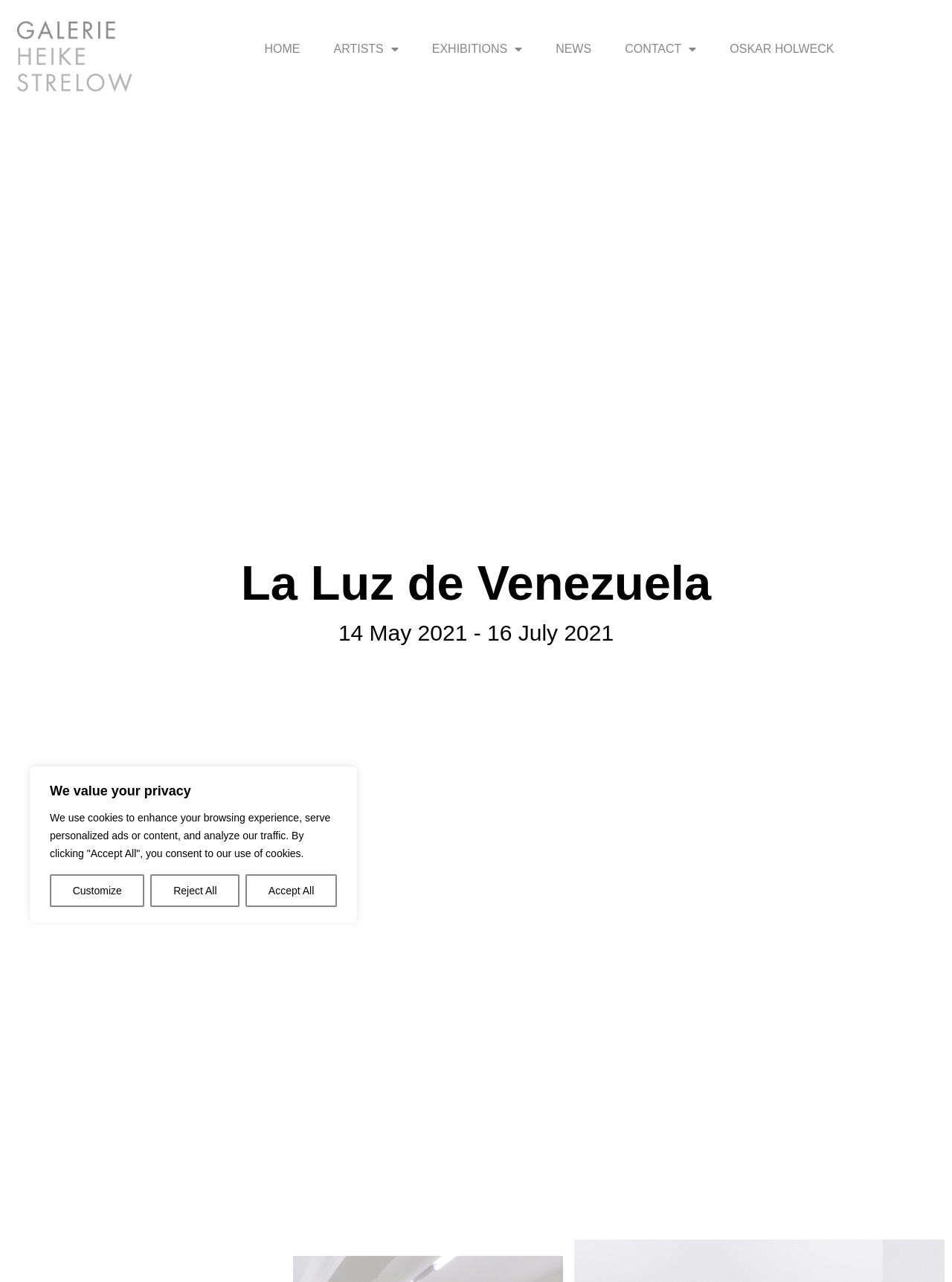What is the duration of the current exhibition?
Using the details from the image, give an elaborate explanation to answer the question.

I found a heading that seems to be the duration of the current exhibition and it says '14 May 2021 - 16 July 2021'.